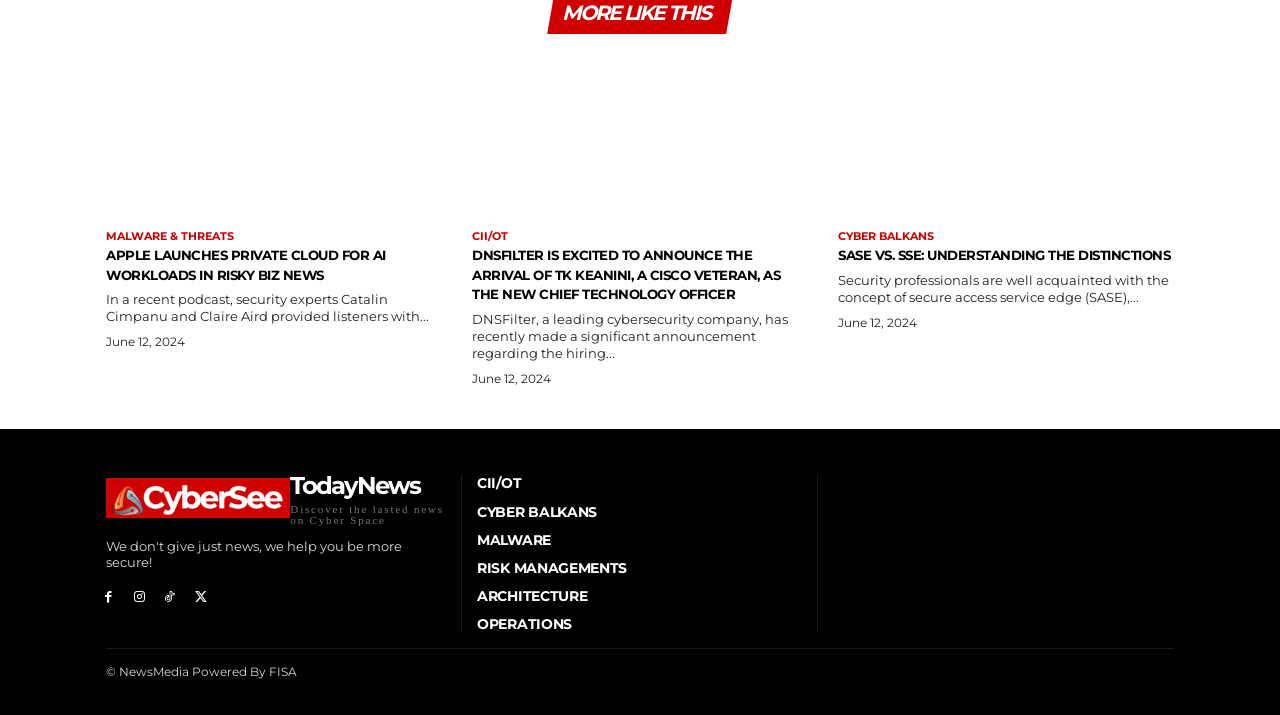What is the date of the news articles?
Please provide a comprehensive and detailed answer to the question.

I can see multiple time elements on the webpage with the same date, 'June 12, 2024'. This suggests that all the news articles on this webpage were published on the same date, which is June 12, 2024.